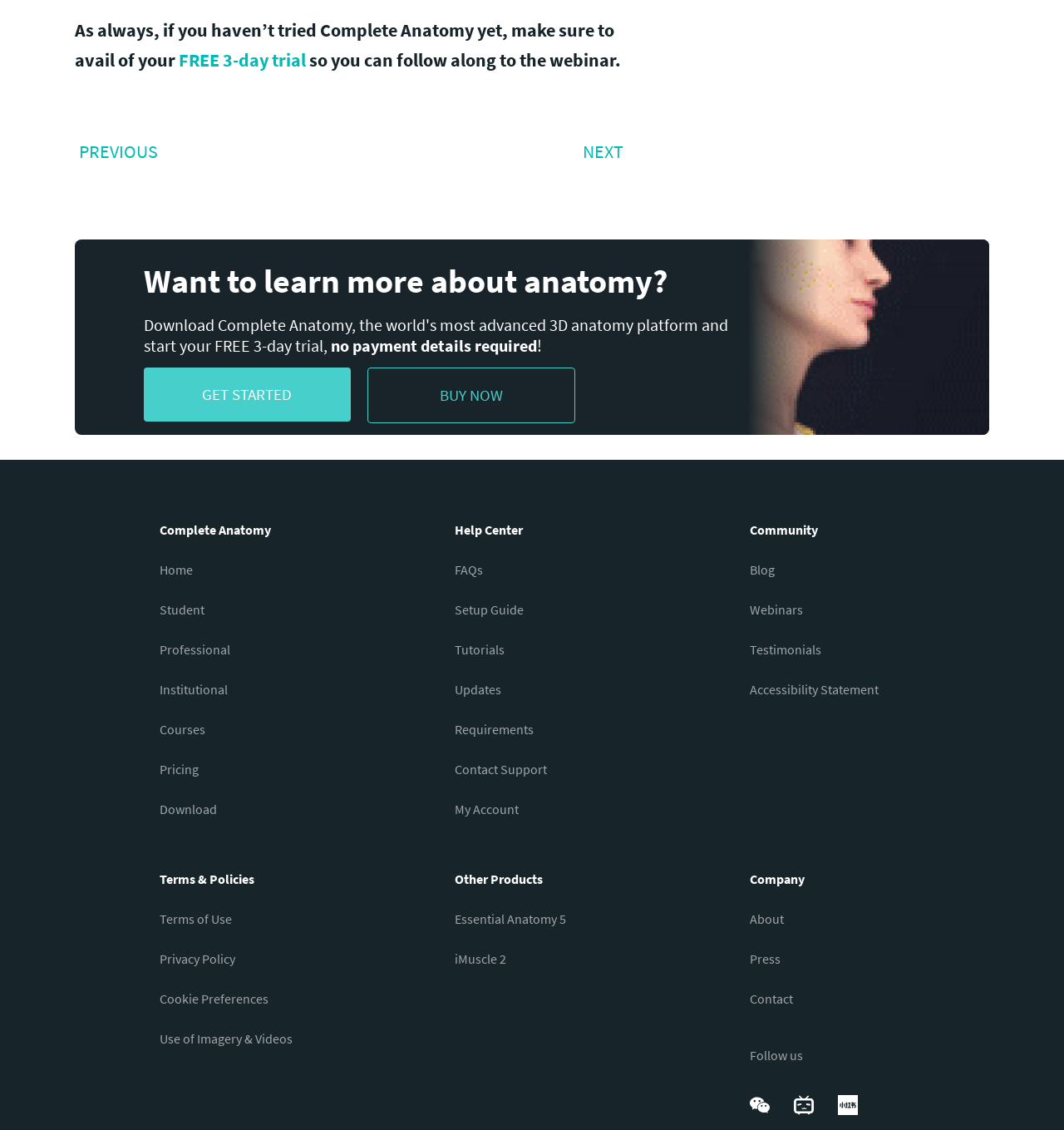Locate the bounding box coordinates of the clickable region to complete the following instruction: "Get started with Complete Anatomy."

[0.19, 0.34, 0.274, 0.358]